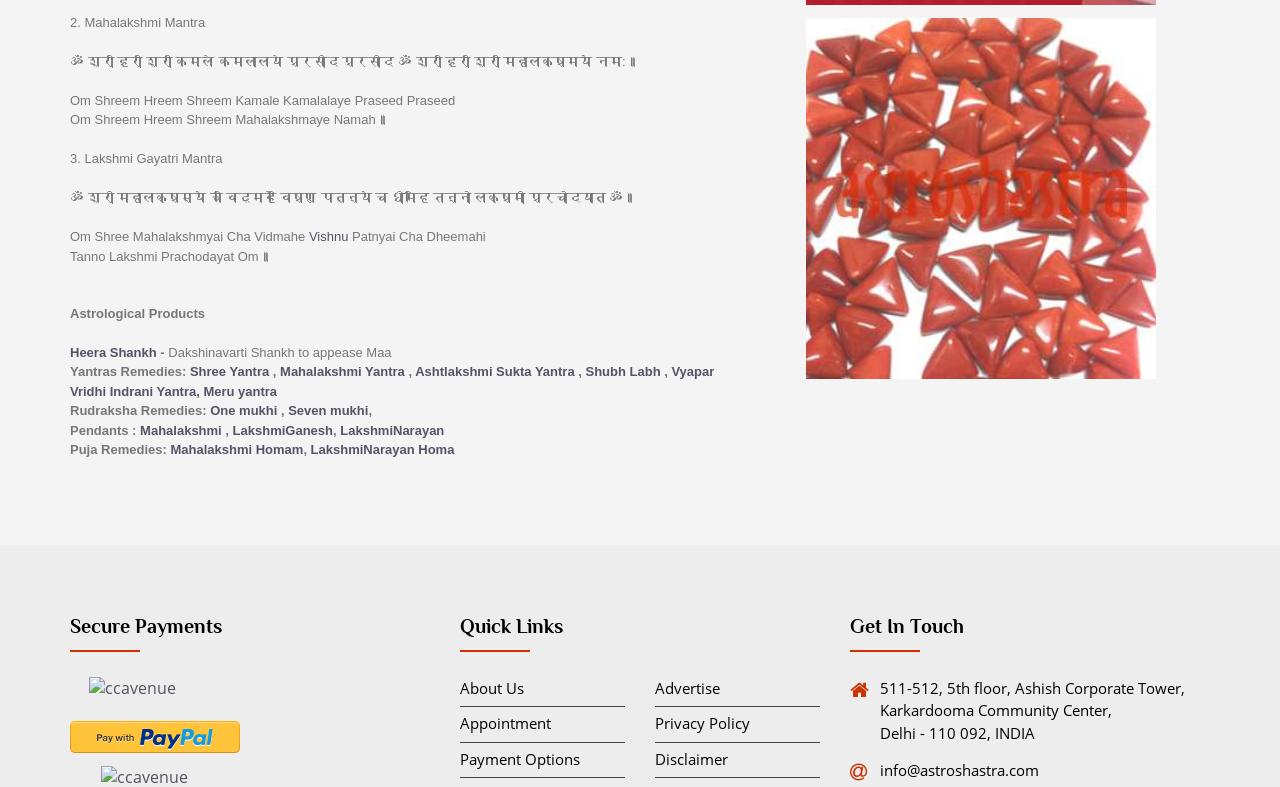Please locate the bounding box coordinates of the element that should be clicked to achieve the given instruction: "View the details of Heera Shankh".

[0.055, 0.438, 0.125, 0.457]